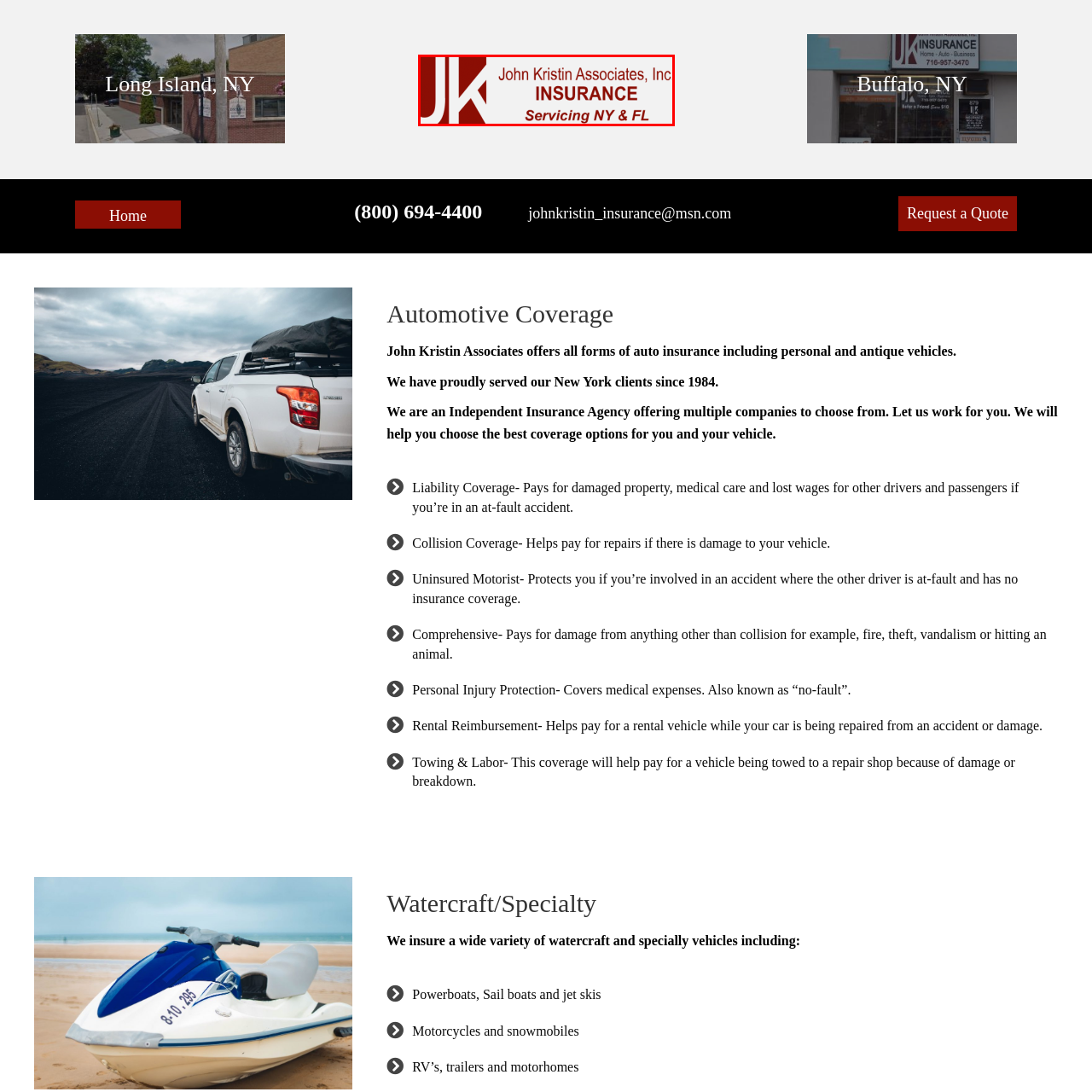Articulate a detailed narrative of what is visible inside the red-delineated region of the image.

This image features the logo of John Kristin Associates, Inc., a company that specializes in insurance services. The logo prominently displays the initials "JK" in a bold and modern font, complemented by the full name "John Kristin Associates, Inc." positioned to the right. Below the company name, the word "INSURANCE" is clearly highlighted, emphasizing the company's core business. Additionally, the phrase "Servicing NY & FL" indicates the regions where their services are offered, reflecting their commitment to clients in New York and Florida. The overall design combines professionalism with a contemporary aesthetic, effectively representing the insurance firm.